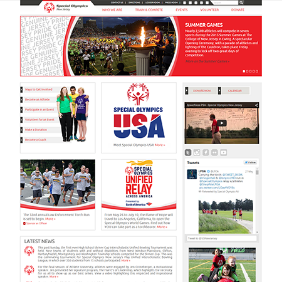Please give a one-word or short phrase response to the following question: 
What is the focus of the images of athletes?

Unity and inclusivity